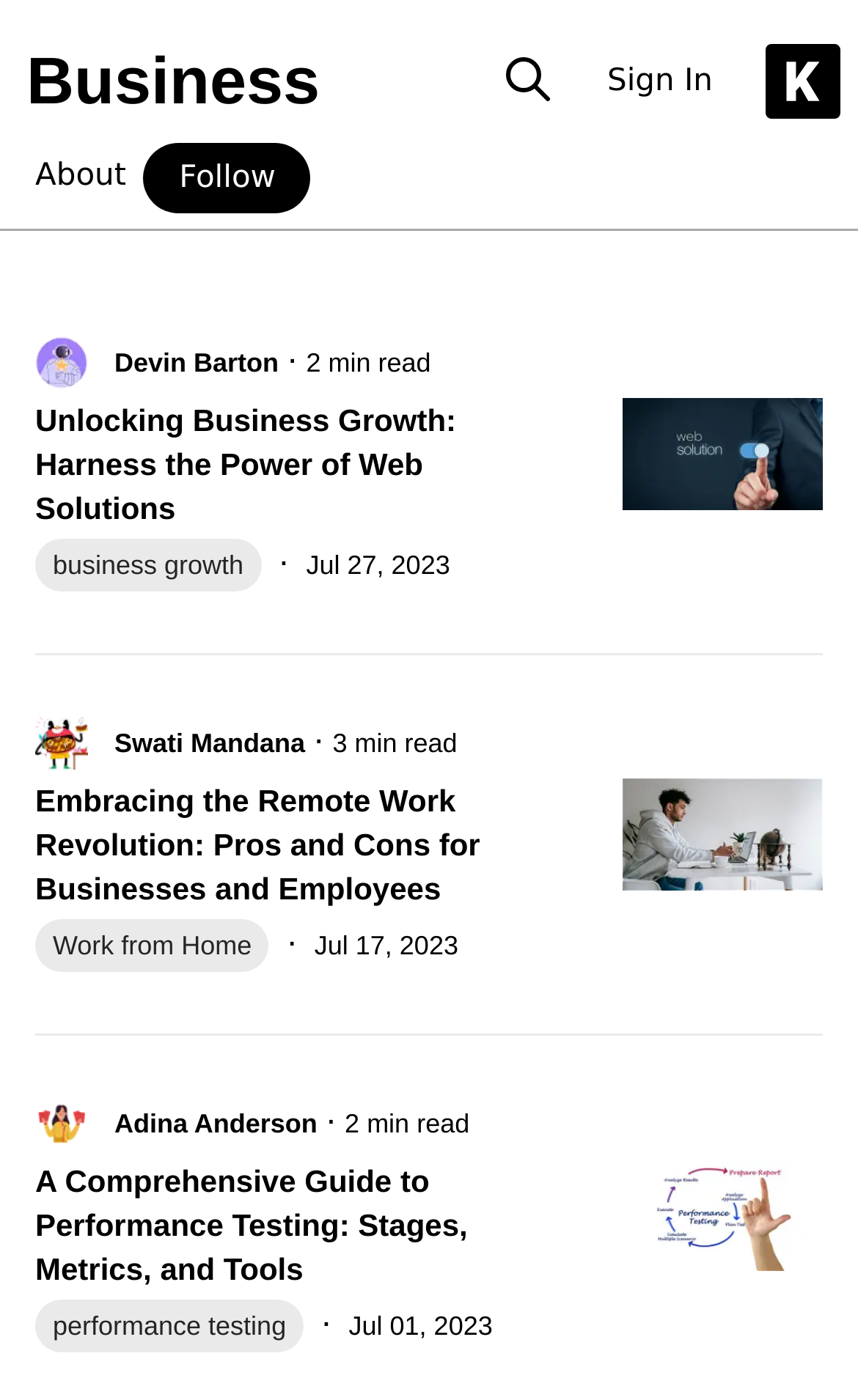Determine the bounding box coordinates for the HTML element described here: "Devin Barton".

[0.133, 0.247, 0.325, 0.272]